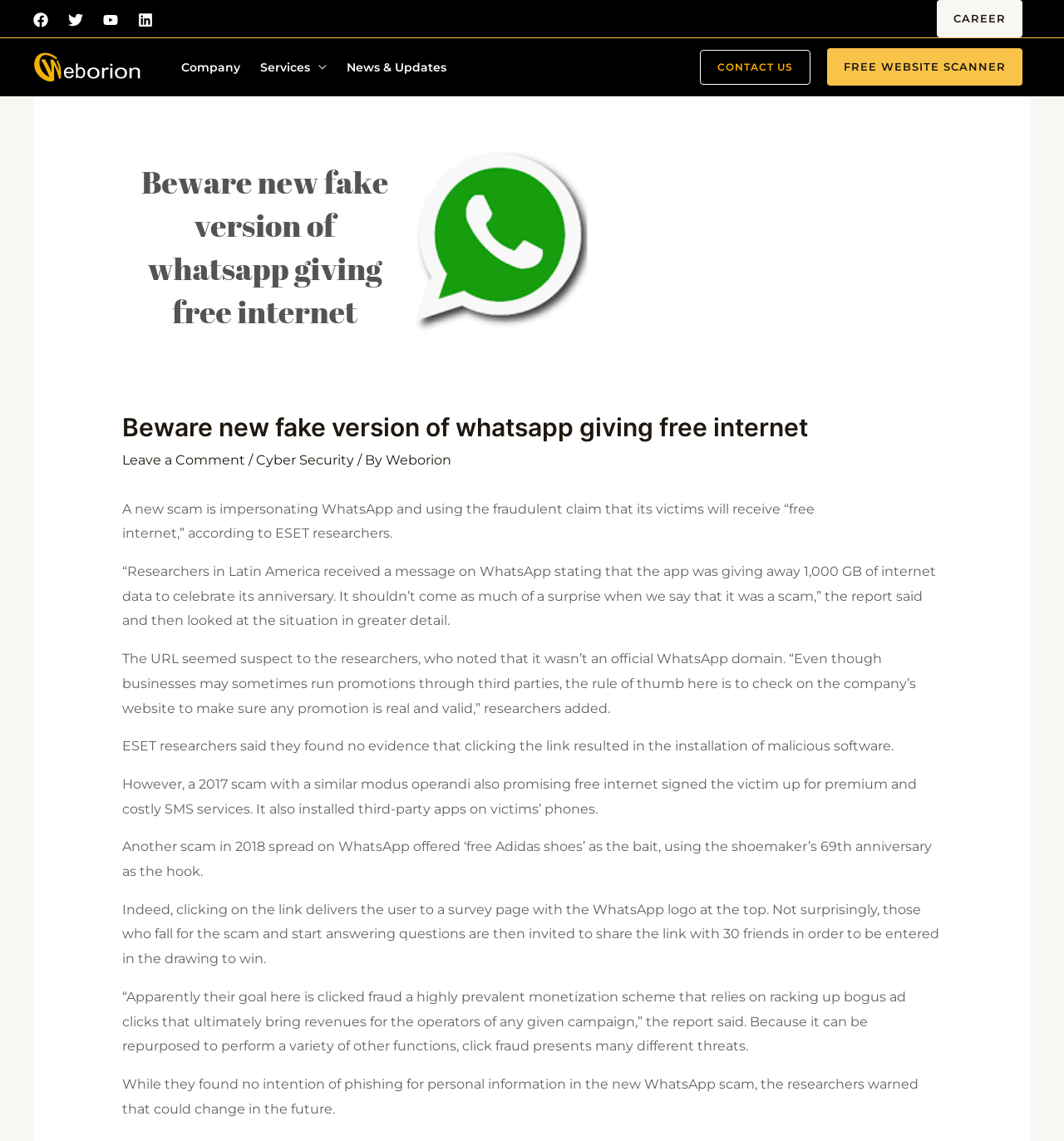Please identify the bounding box coordinates of the region to click in order to complete the given instruction: "Contact Us". The coordinates should be four float numbers between 0 and 1, i.e., [left, top, right, bottom].

[0.639, 0.043, 0.762, 0.074]